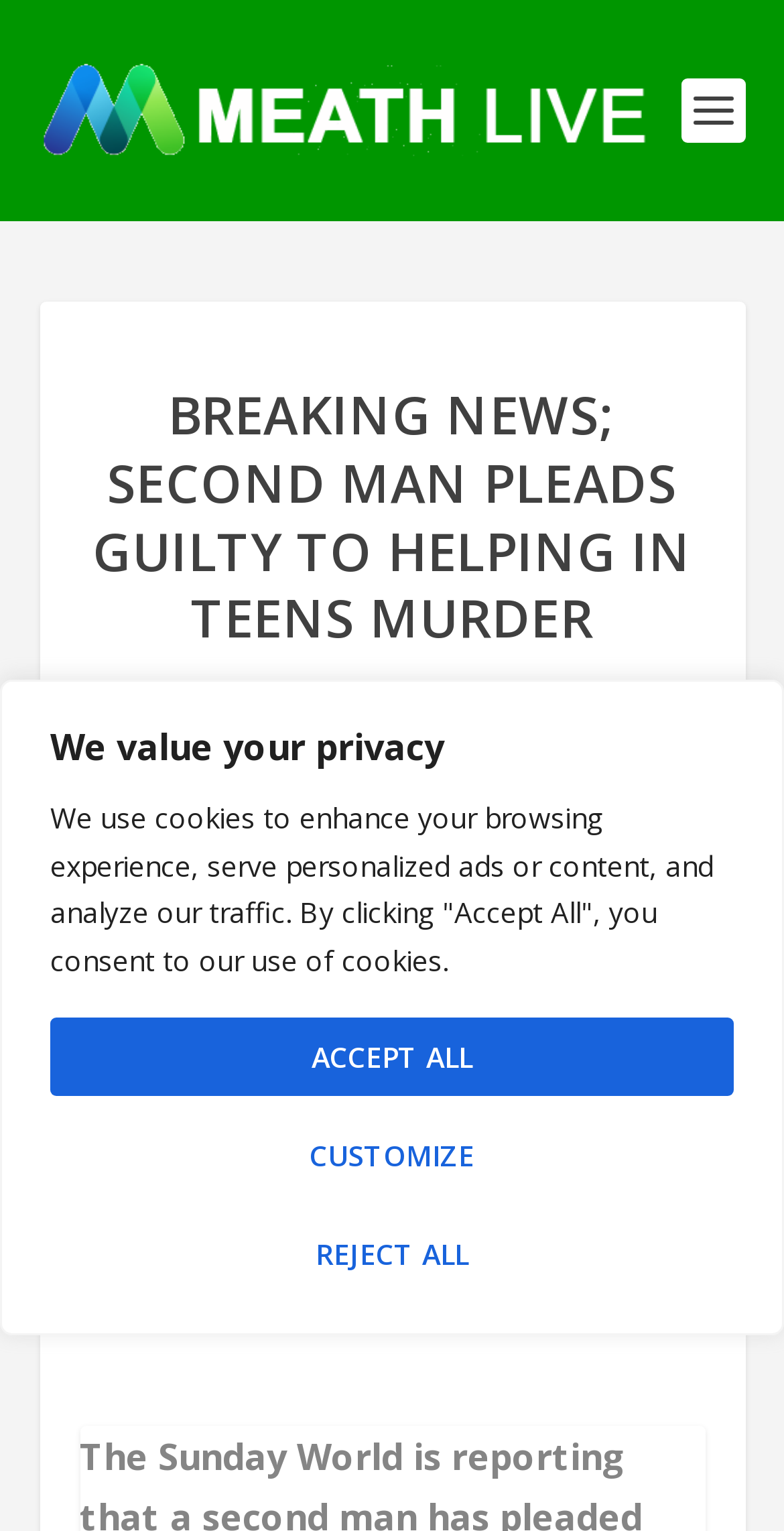Respond to the following query with just one word or a short phrase: 
What type of news is reported on this webpage?

Breaking news